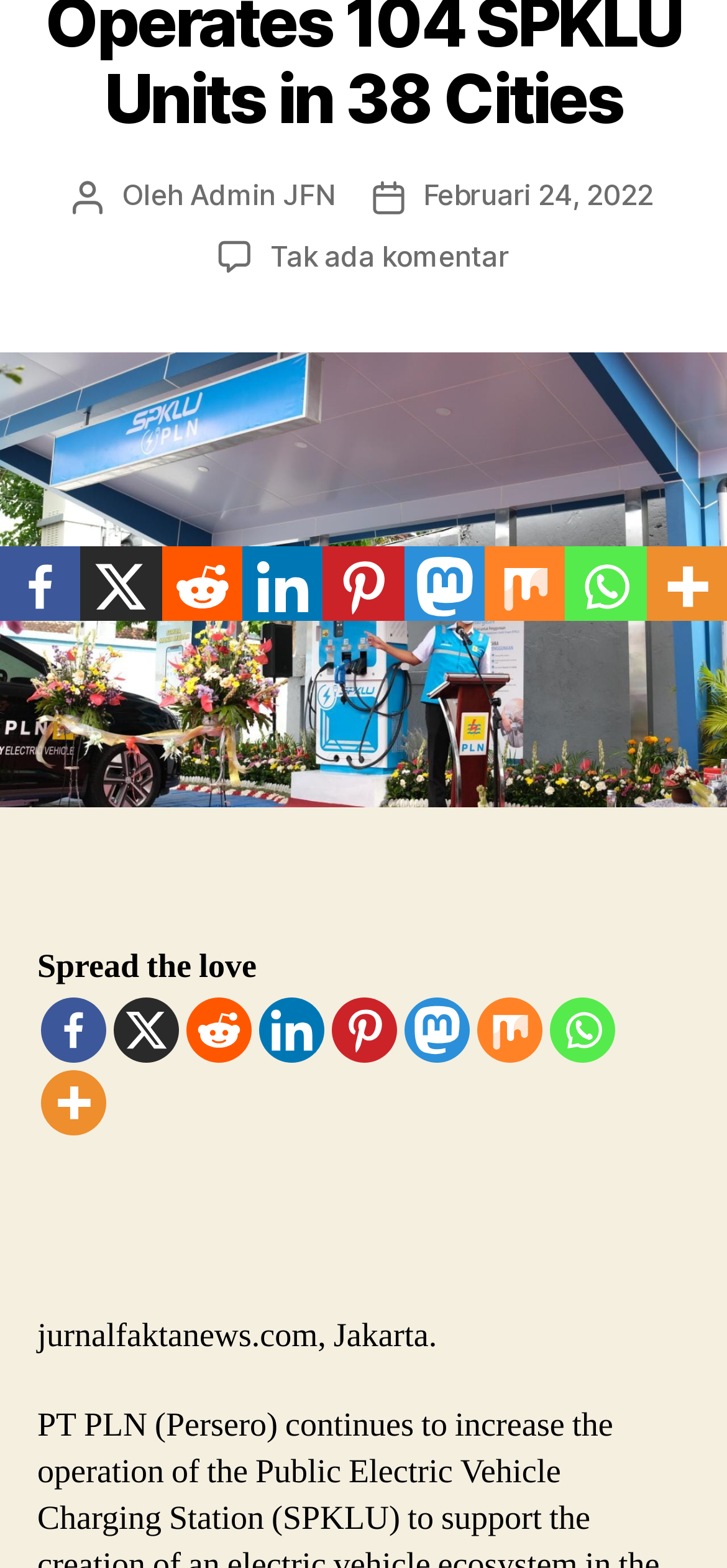Determine the bounding box coordinates for the UI element described. Format the coordinates as (top-left x, top-left y, bottom-right x, bottom-right y) and ensure all values are between 0 and 1. Element description: aria-label="X" title="X"

[0.156, 0.637, 0.246, 0.678]